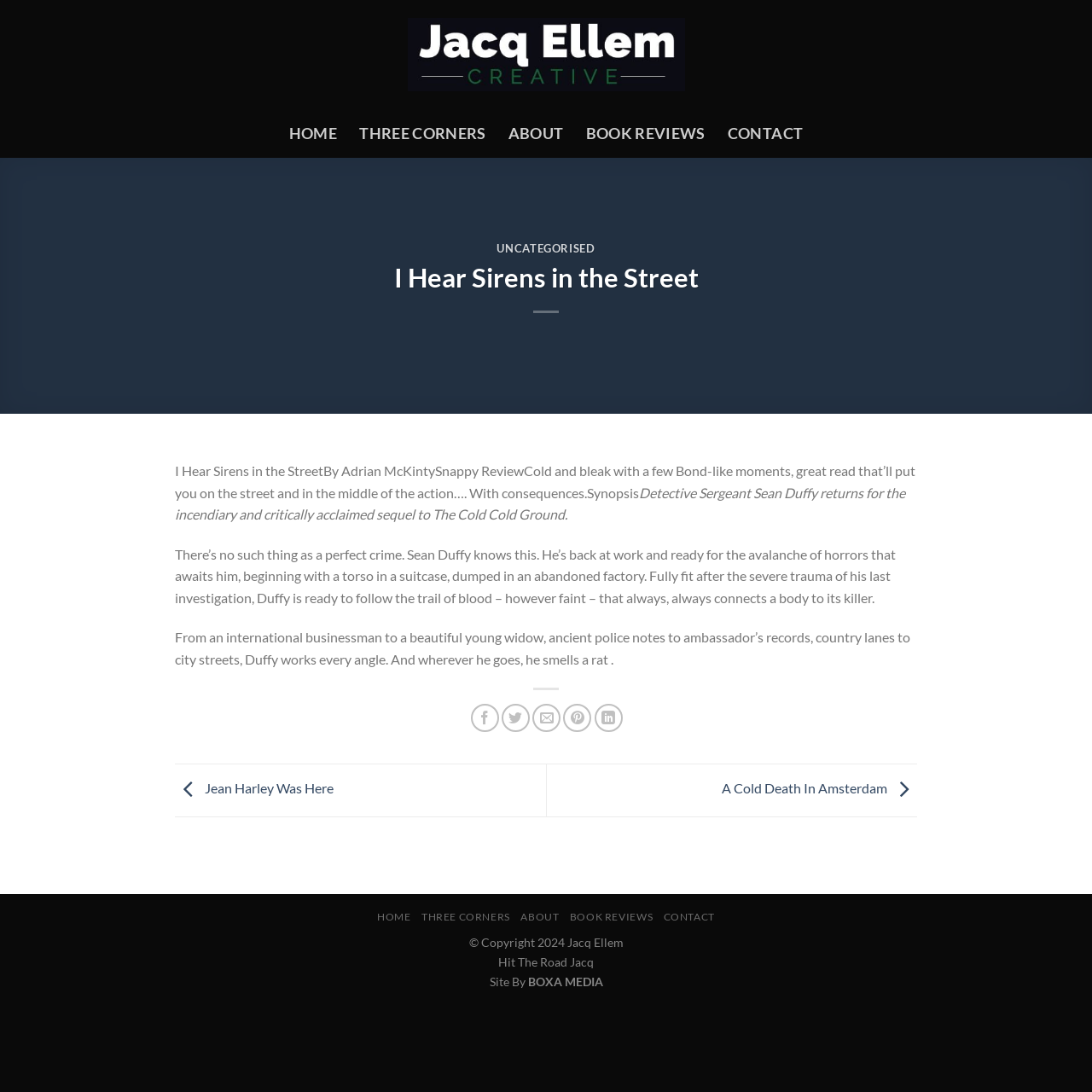Please find the main title text of this webpage.

I Hear Sirens in the Street